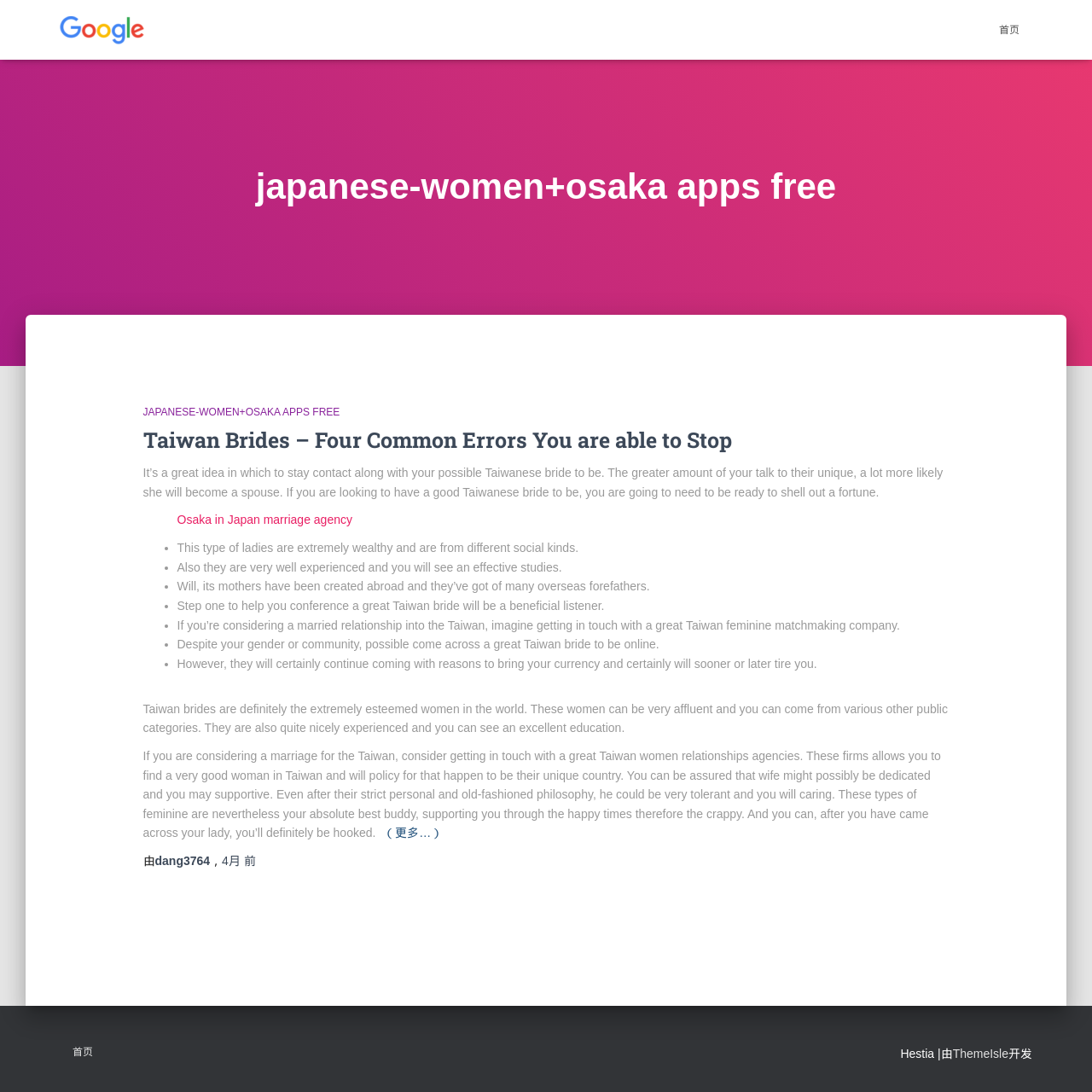Find the bounding box coordinates of the element to click in order to complete this instruction: "click the 超人seo link". The bounding box coordinates must be four float numbers between 0 and 1, denoted as [left, top, right, bottom].

[0.043, 0.014, 0.145, 0.04]